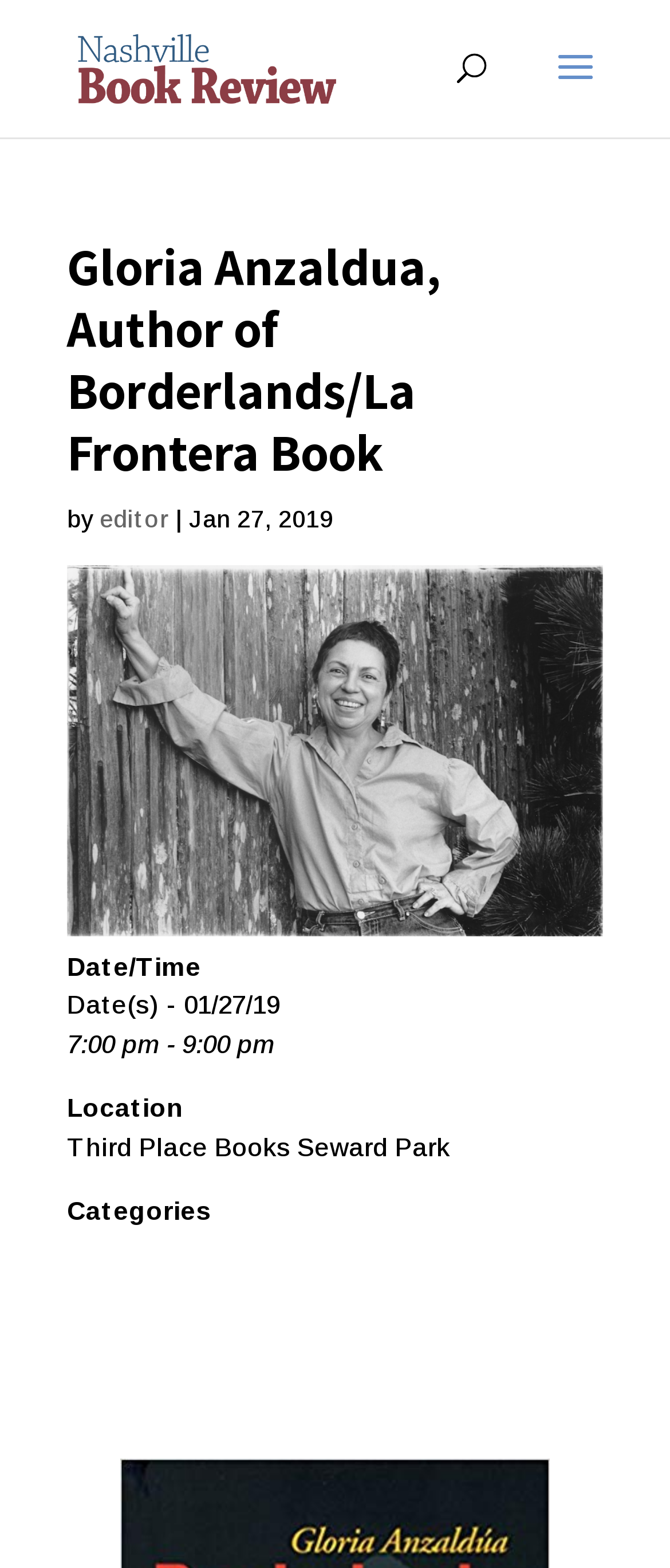Determine the bounding box coordinates for the UI element matching this description: "editor".

[0.149, 0.322, 0.251, 0.34]